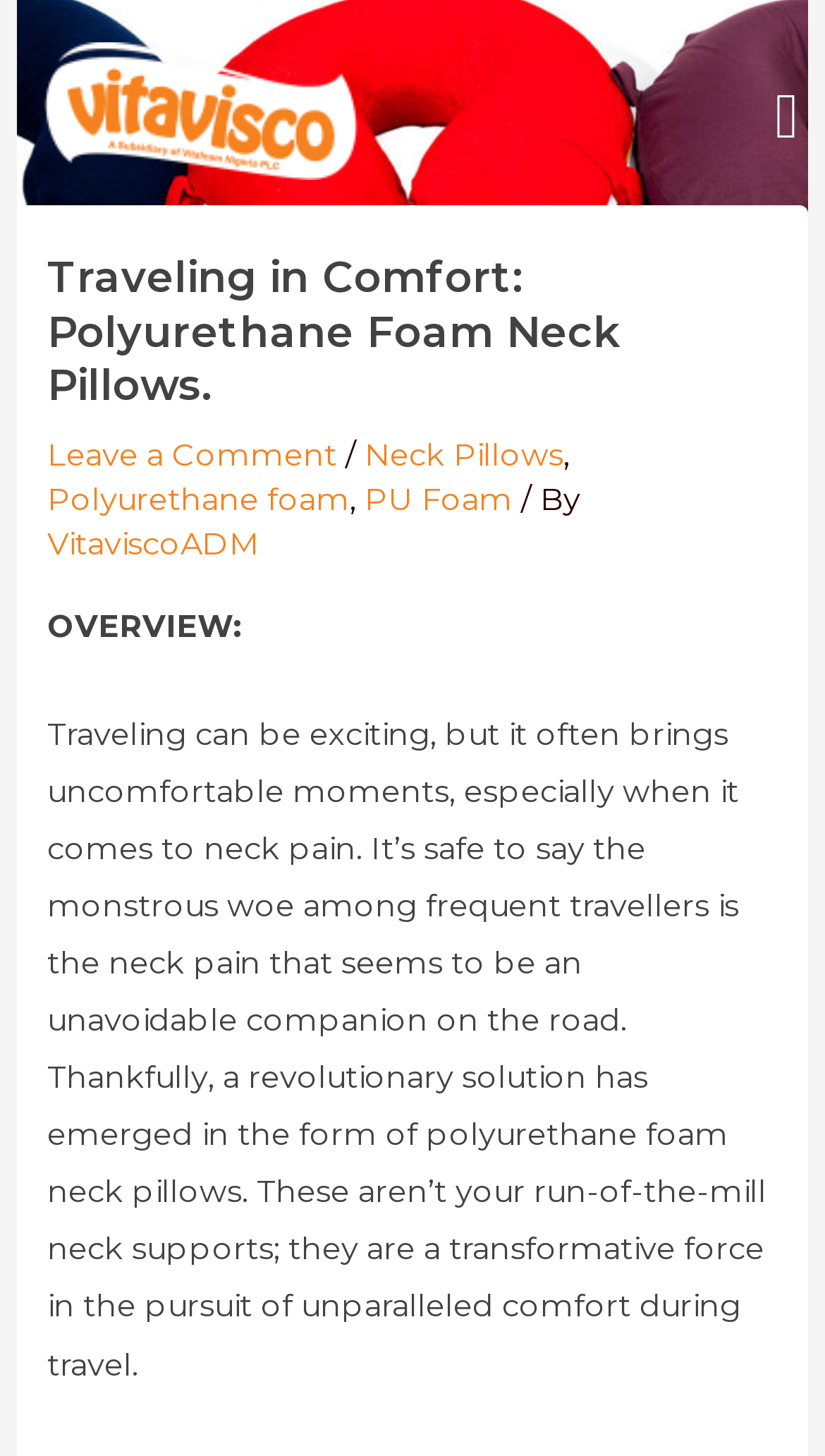Respond to the question below with a single word or phrase:
What is the position of the menu toggle button?

Top right corner